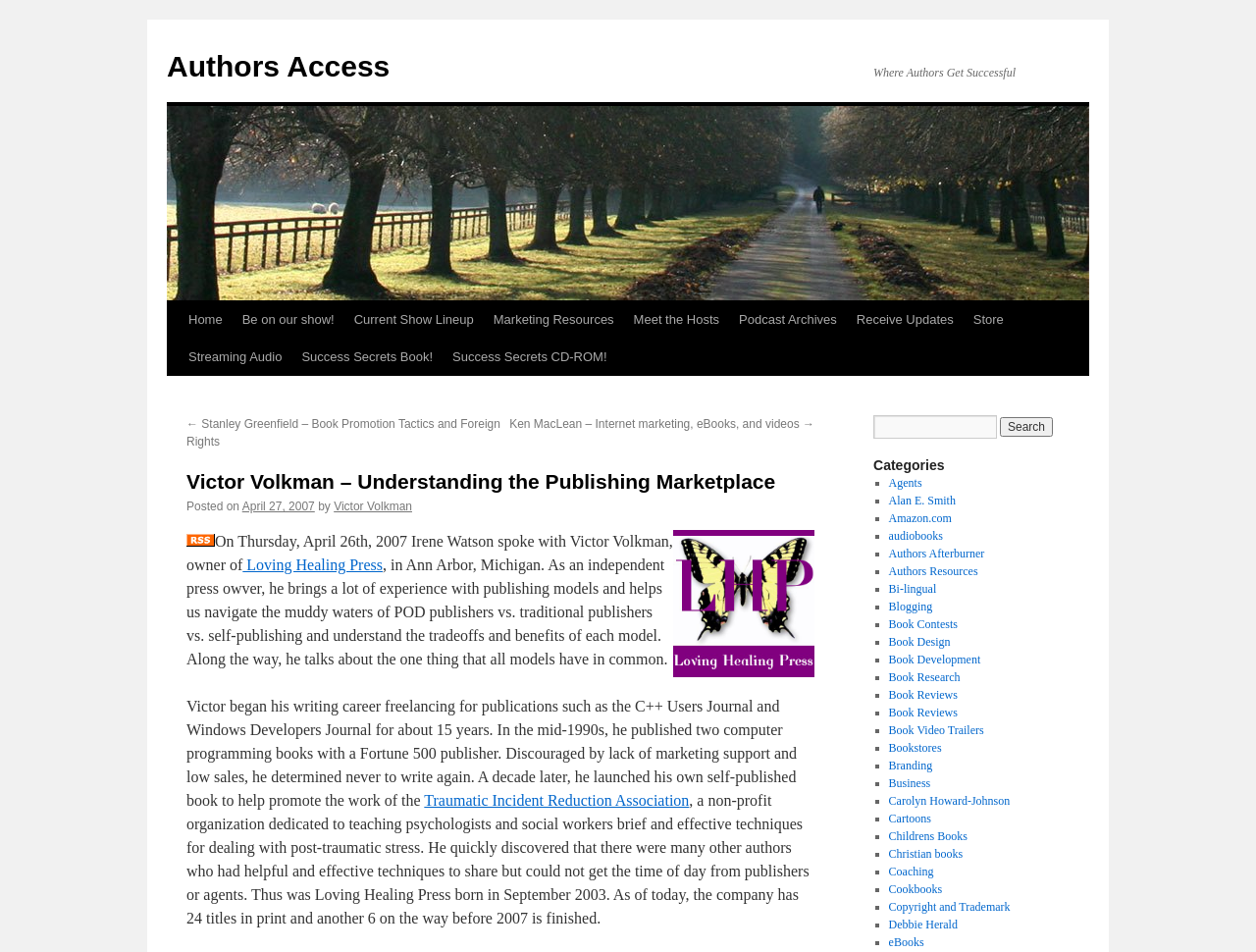Identify the bounding box of the UI element described as follows: "Book Video Trailers". Provide the coordinates as four float numbers in the range of 0 to 1 [left, top, right, bottom].

[0.707, 0.76, 0.783, 0.774]